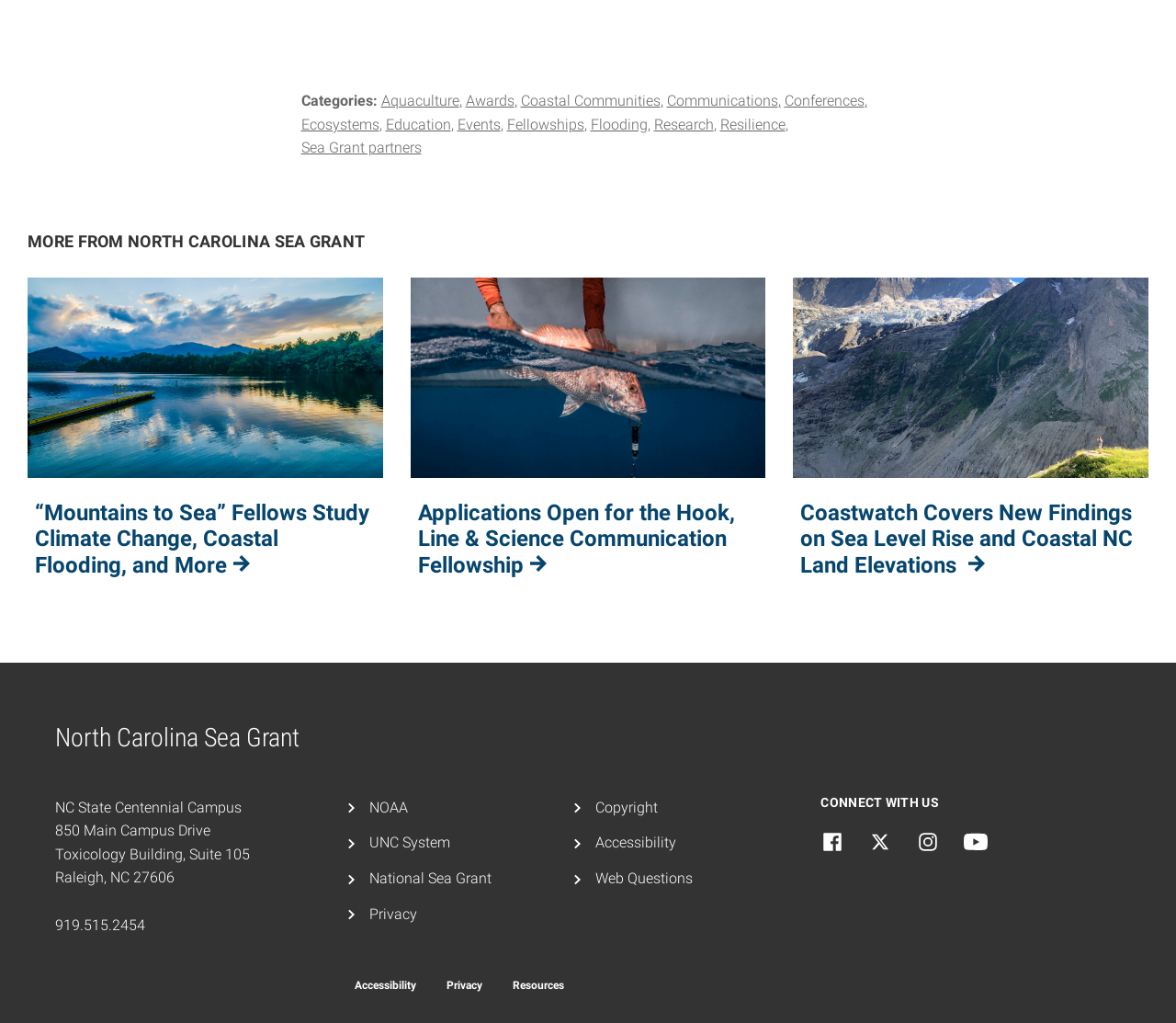What is the topic of the 'Mountains to Sea' Fellows study?
Based on the visual content, answer with a single word or a brief phrase.

Climate Change, Coastal Flooding